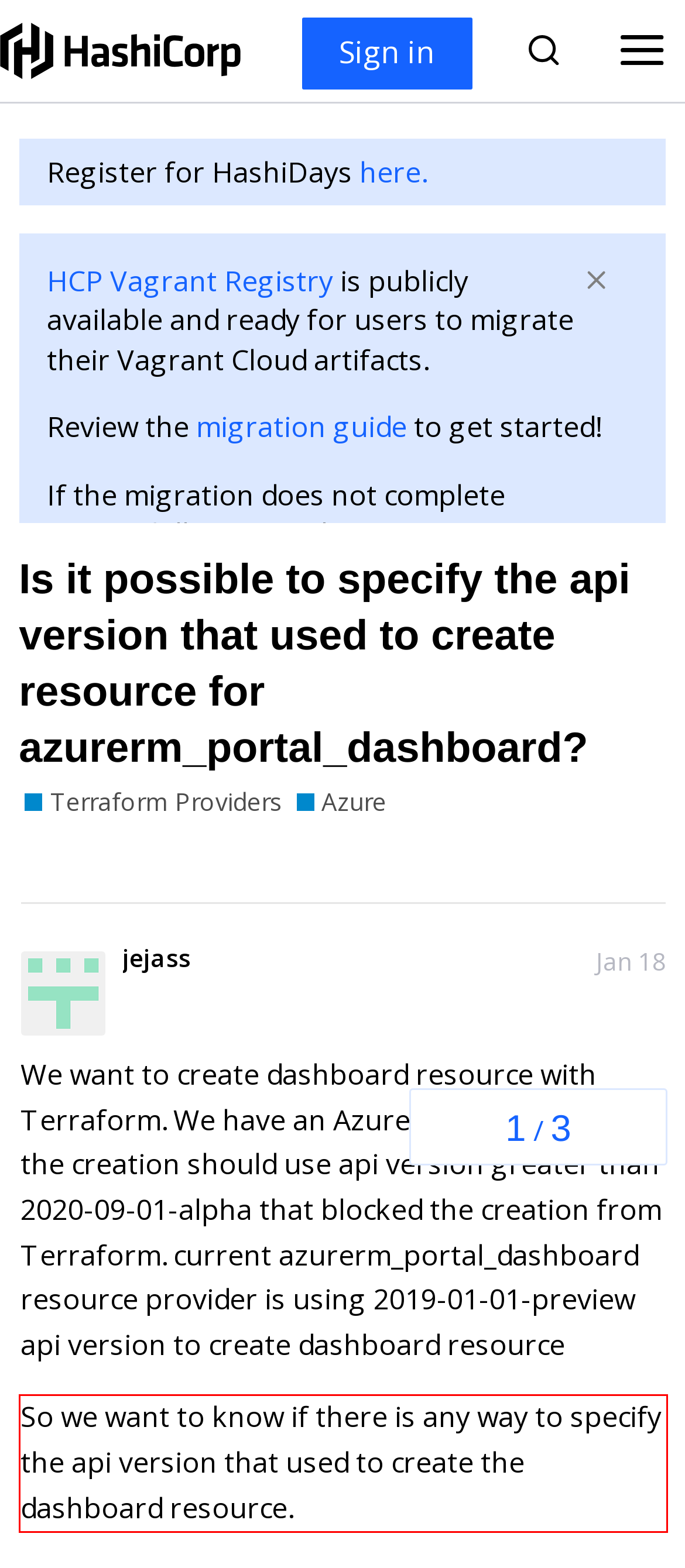Using the provided screenshot of a webpage, recognize the text inside the red rectangle bounding box by performing OCR.

So we want to know if there is any way to specify the api version that used to create the dashboard resource.